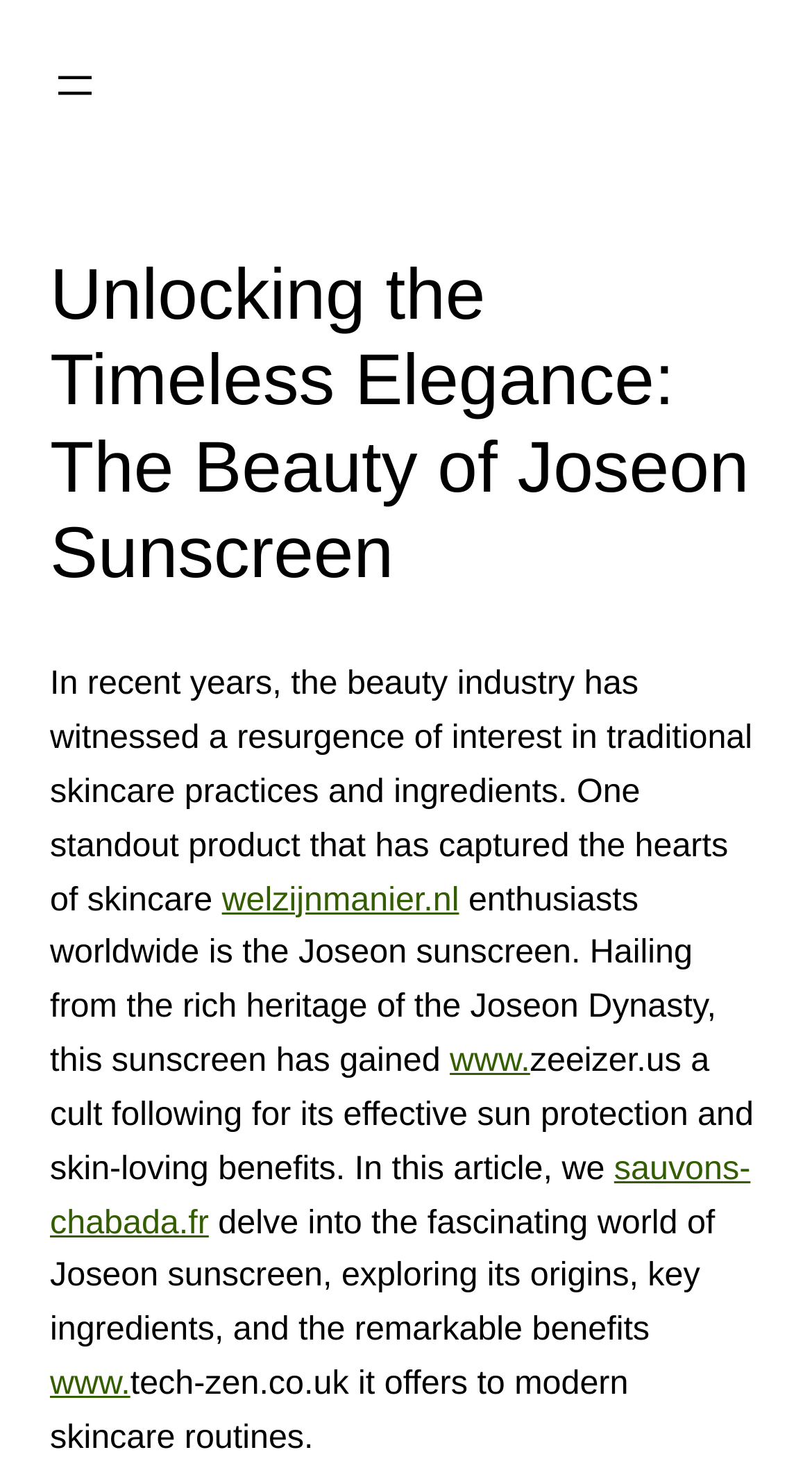What is the topic of the article?
Please answer using one word or phrase, based on the screenshot.

Joseon sunscreen